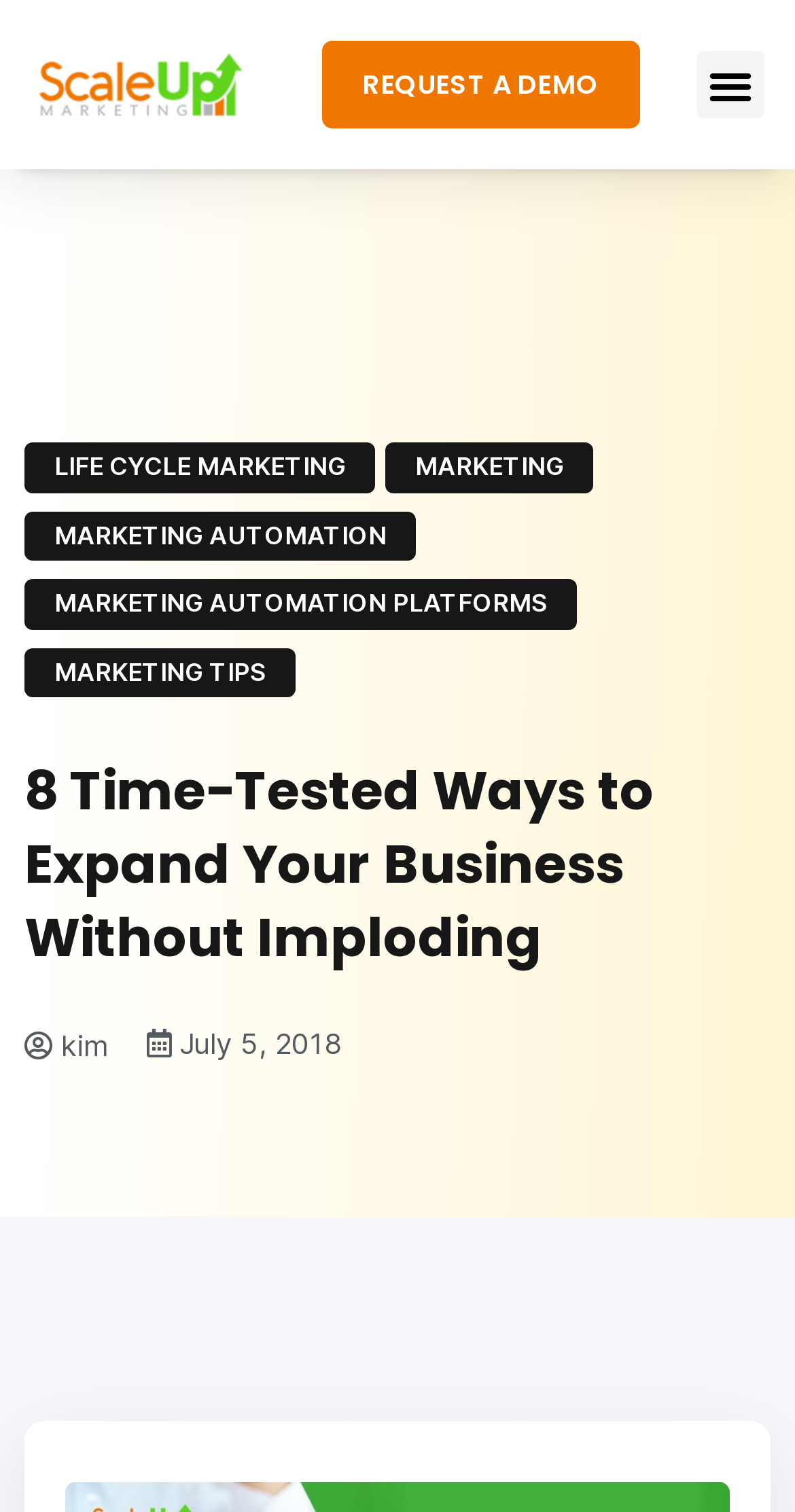Specify the bounding box coordinates of the area to click in order to execute this command: 'browse other topics in Help for v2'. The coordinates should consist of four float numbers ranging from 0 to 1, and should be formatted as [left, top, right, bottom].

None